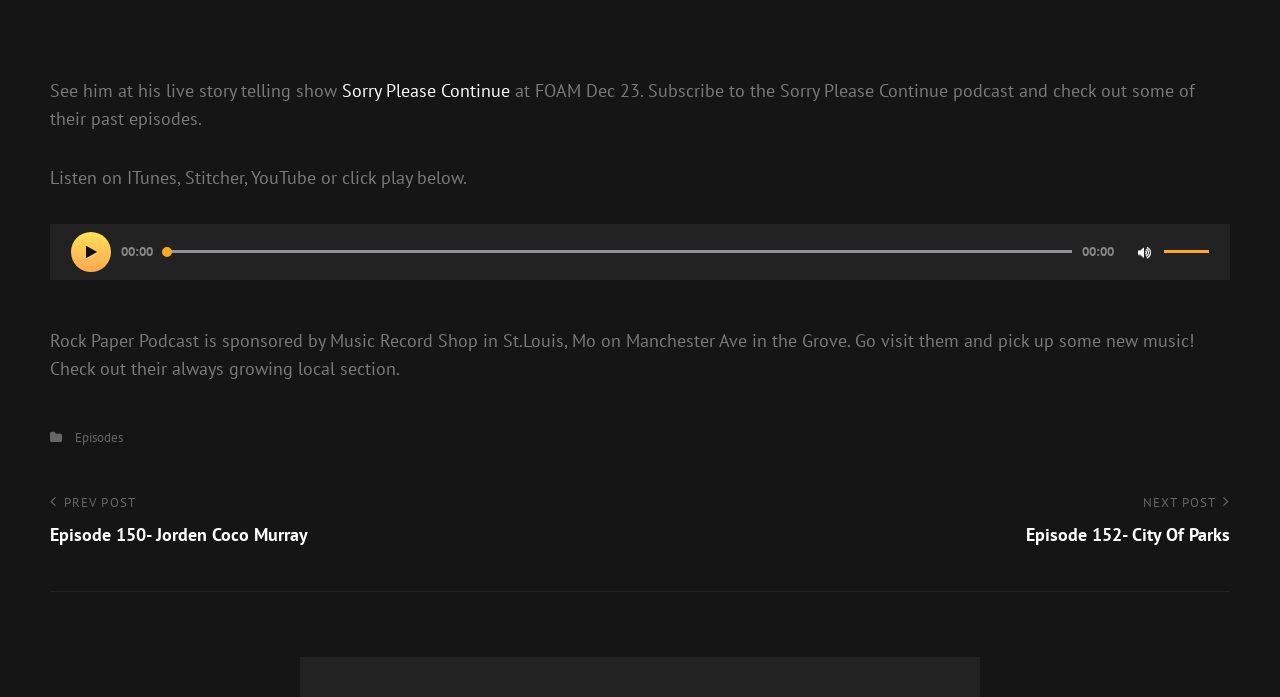Locate the bounding box for the described UI element: "Sorry Please Continue". Ensure the coordinates are four float numbers between 0 and 1, formatted as [left, top, right, bottom].

[0.267, 0.113, 0.398, 0.146]